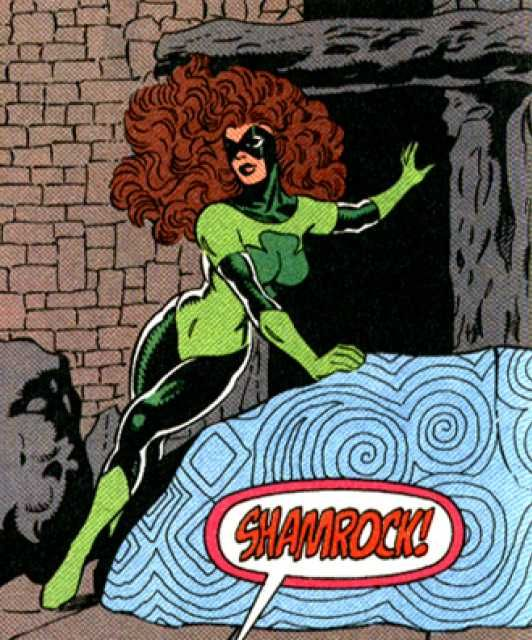Provide a thorough description of what you see in the image.

In this vibrant comic book illustration, the character Shamrock, also known as Molly Fitzgerald, is depicted striking a dynamic pose. With her distinctive curly red hair and a striking green costume adorned with a black emblem, she exudes a sense of confidence and determination. The background showcases a stone wall, hinting at an adventurous setting, while Shamrock addresses an unseen entity with an emphatic shout, "SHAMROCK!" in a bold speech bubble. Known for her mystical powers that bring good luck, Shamrock stands out as a unique character in the Marvel Universe, blending elements of Irish folklore with superhero lore.